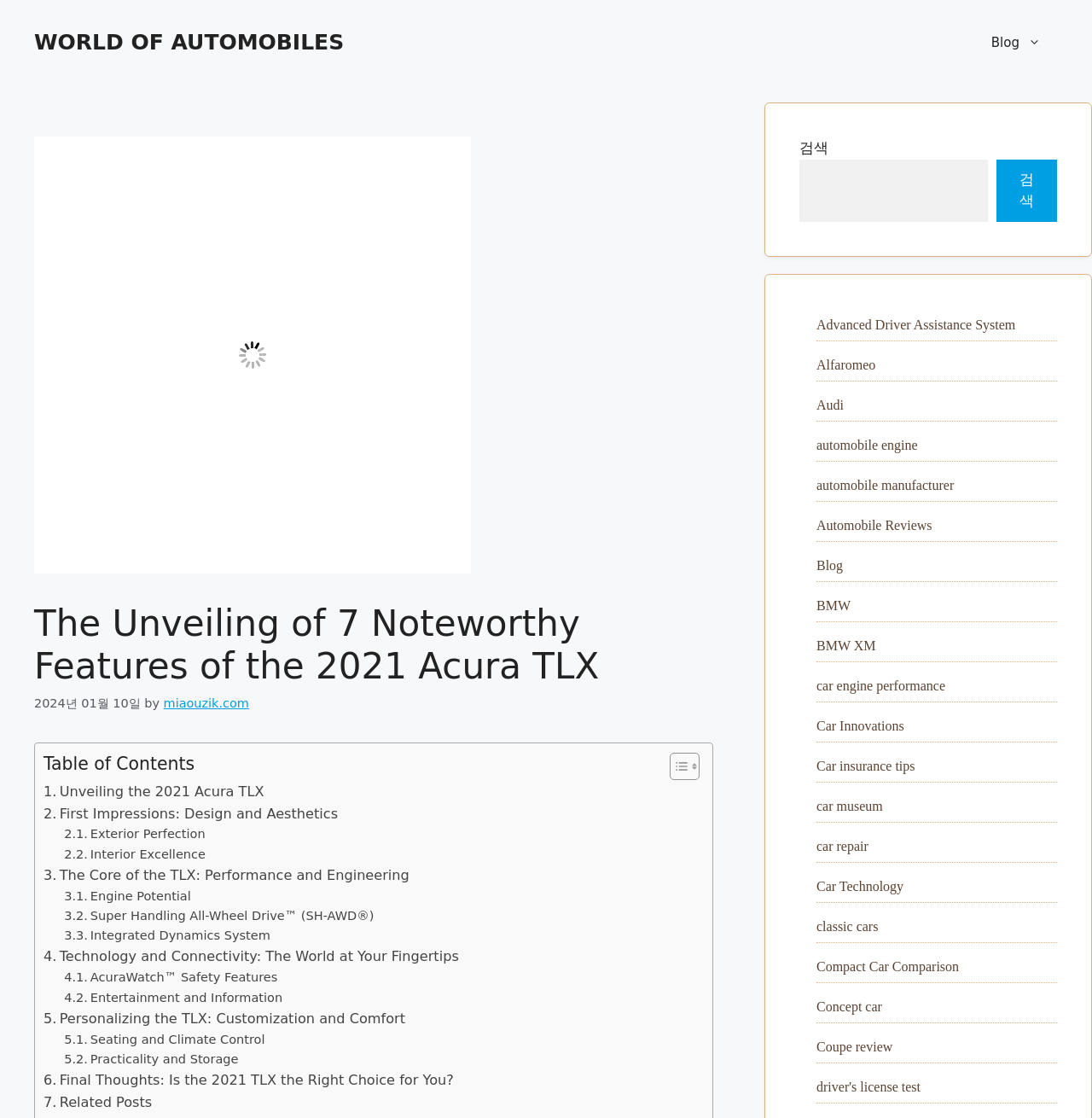Identify and provide the bounding box coordinates of the UI element described: "Seating and Climate Control". The coordinates should be formatted as [left, top, right, bottom], with each number being a float between 0 and 1.

[0.059, 0.921, 0.243, 0.939]